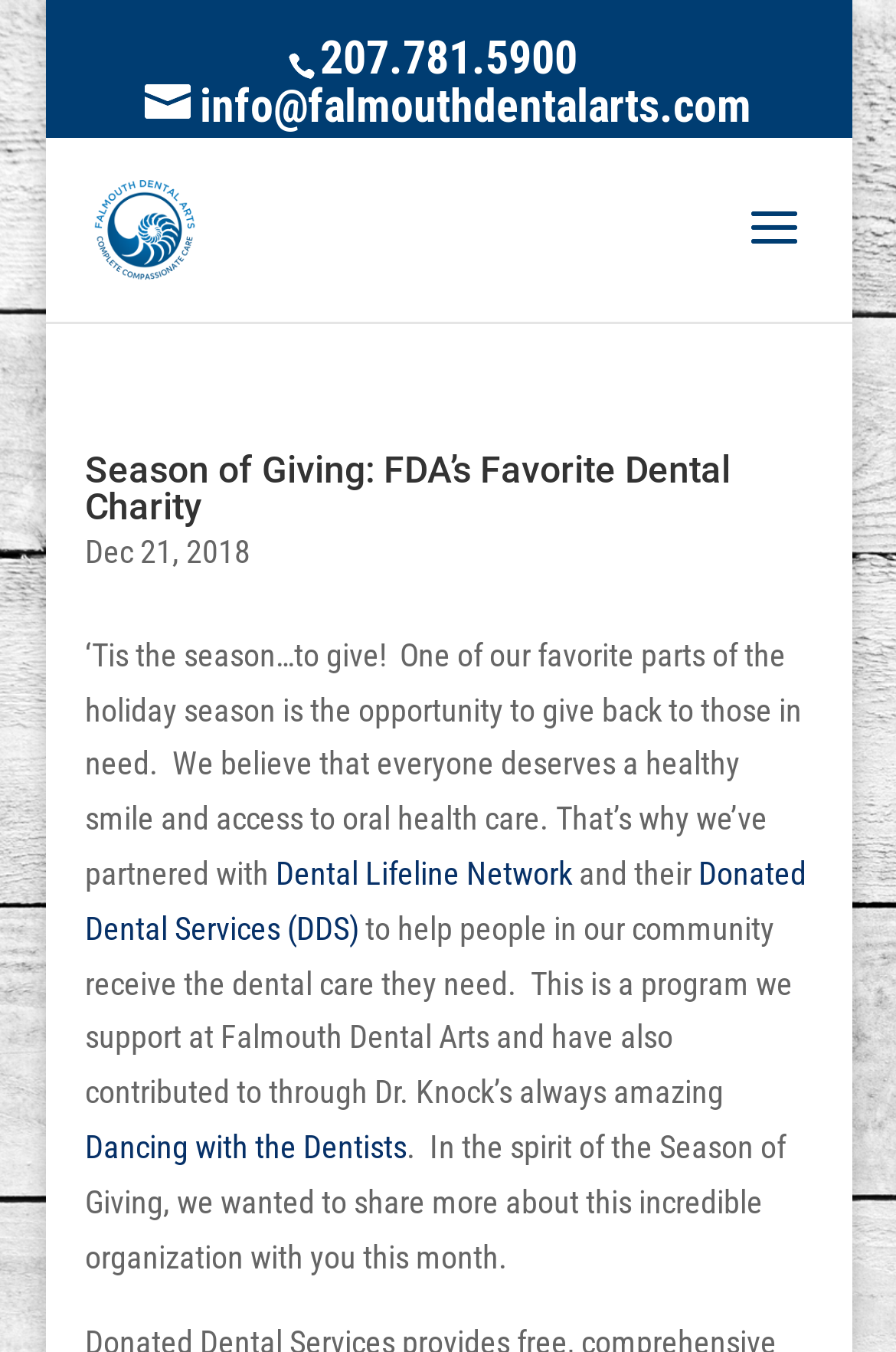What is the event mentioned in the article that Dr. Knock participated in?
From the details in the image, provide a complete and detailed answer to the question.

I found the event by reading the text in the StaticText element which mentions '...Dr. Knock’s always amazing...' and then finding the link element with the text 'Dancing with the Dentists'.